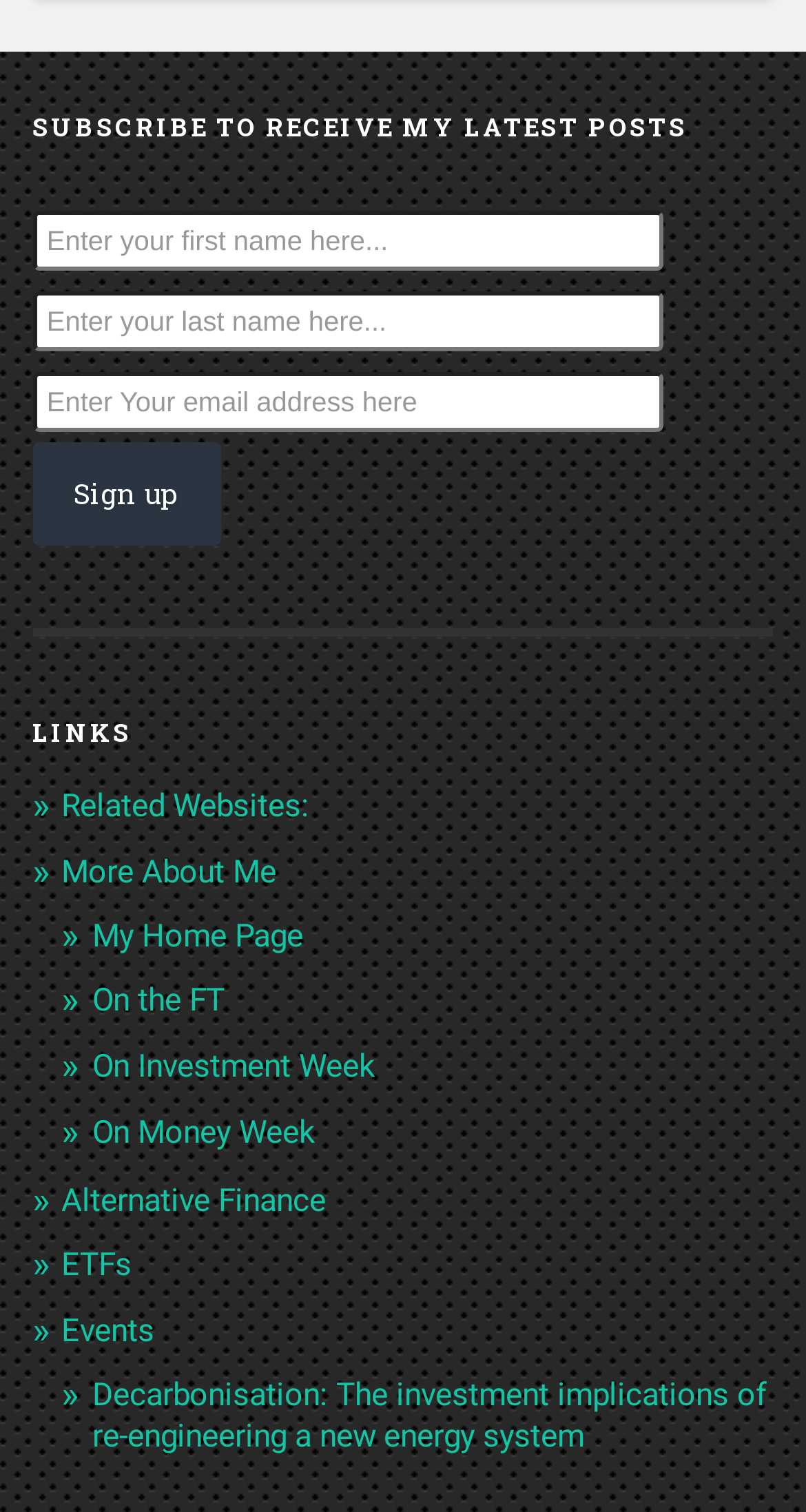Locate the bounding box of the UI element described by: "Events" in the given webpage screenshot.

[0.076, 0.868, 0.191, 0.893]